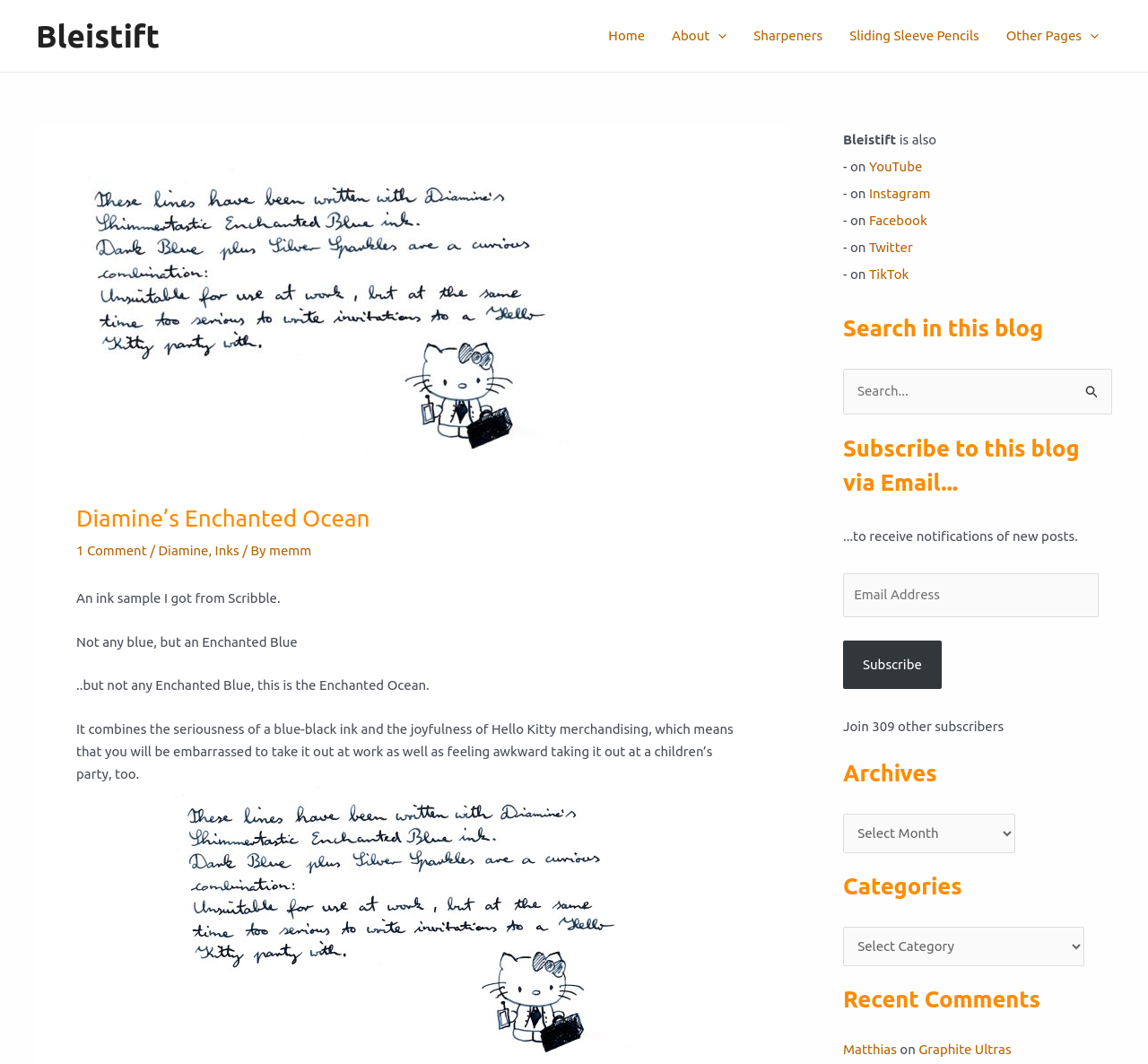Please find and generate the text of the main header of the webpage.

Diamine’s Enchanted Ocean